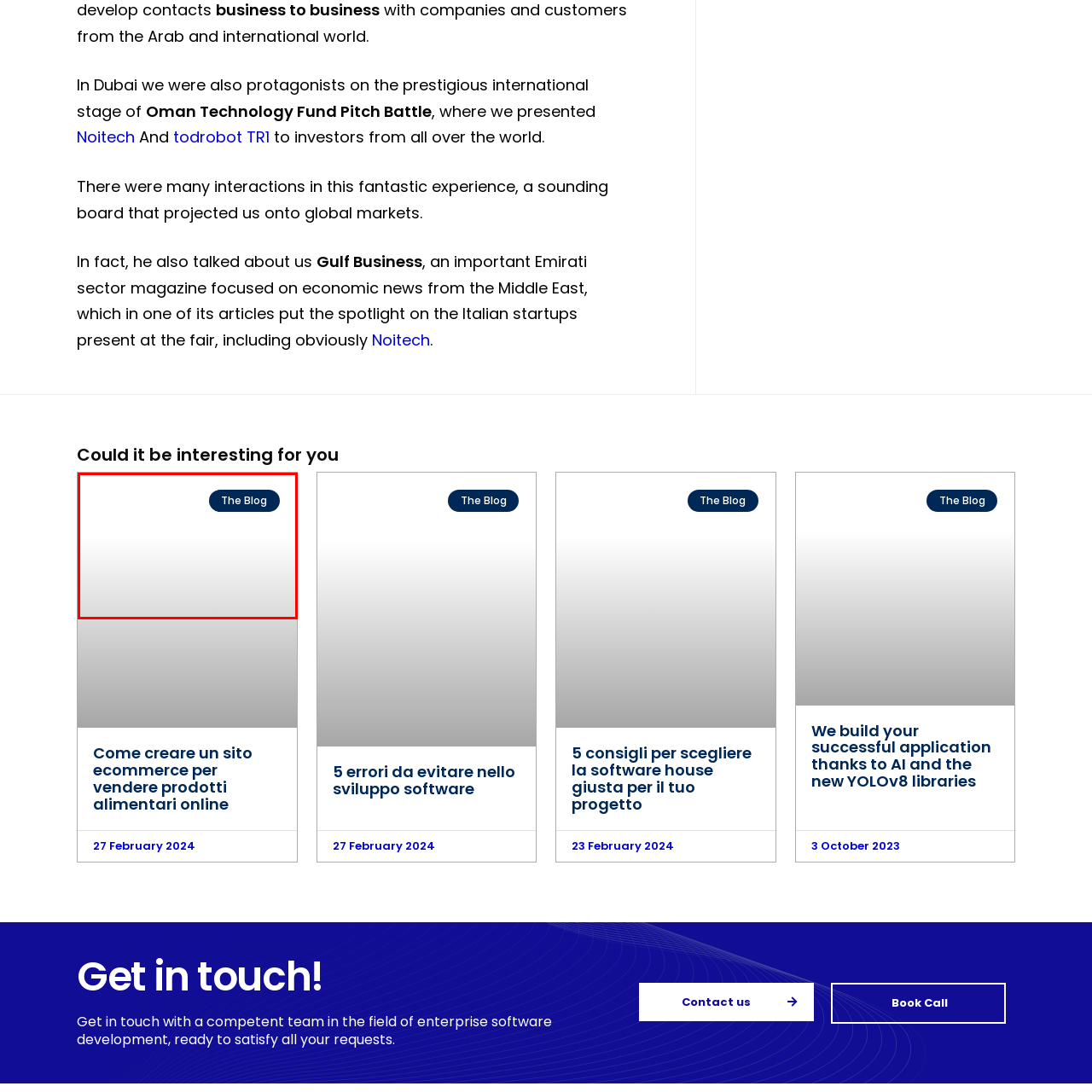Direct your attention to the zone enclosed by the orange box, What type of content is the webpage primarily focused on? 
Give your response in a single word or phrase.

Informative content